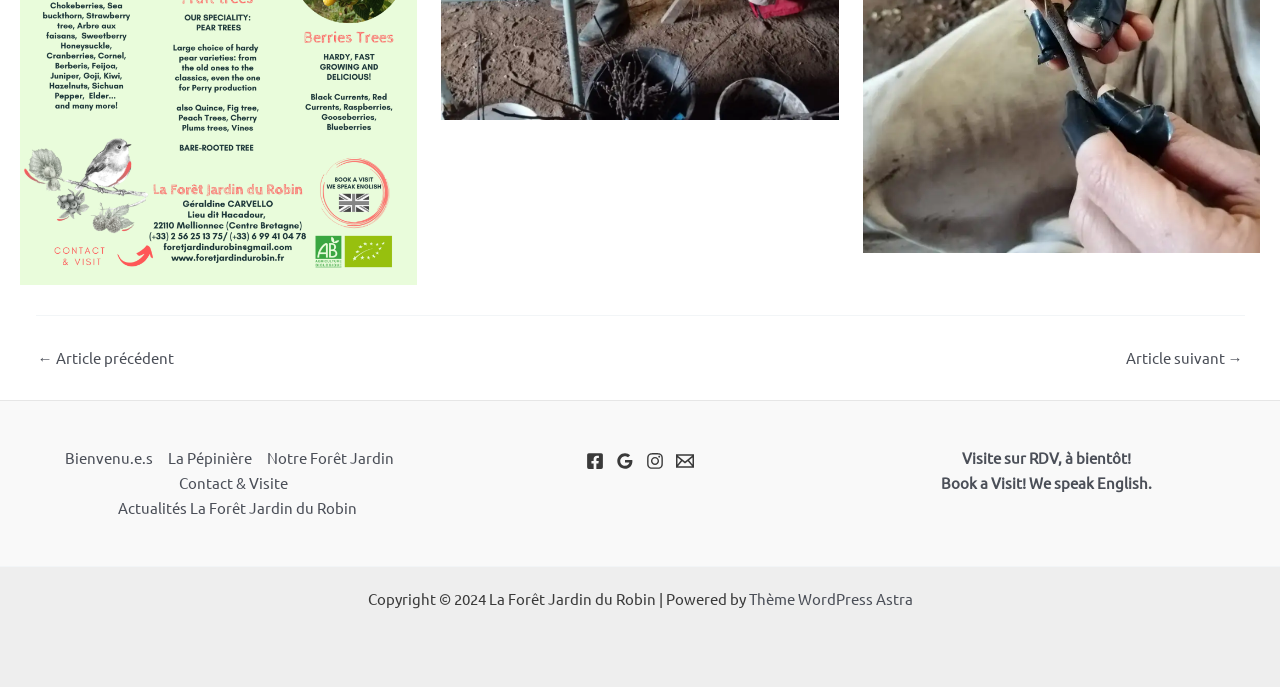Use a single word or phrase to respond to the question:
How many navigation sections are present?

2